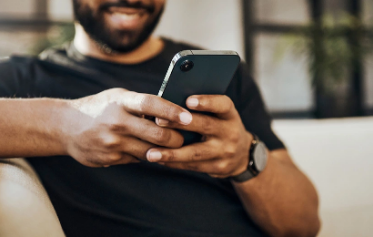Describe every aspect of the image in detail.

The image features a close-up view of a person casually sitting and looking at their smartphone. The individual appears engaged with the device, with a slight smile on their face, suggesting they are enjoying what they are viewing. They are wearing a simple black t-shirt, and their arm is adorned with a stylish watch. The soft, inviting background indicates a comfortable indoor setting, possibly a living room, with natural light enhancing the relaxed atmosphere. This moment encapsulates a blend of leisure and technology, underlining how smartphones are integral to our daily lives. This image is associated with articles discussing healthcare finance and management, highlighting the importance of staying informed in today’s rapidly evolving environment.